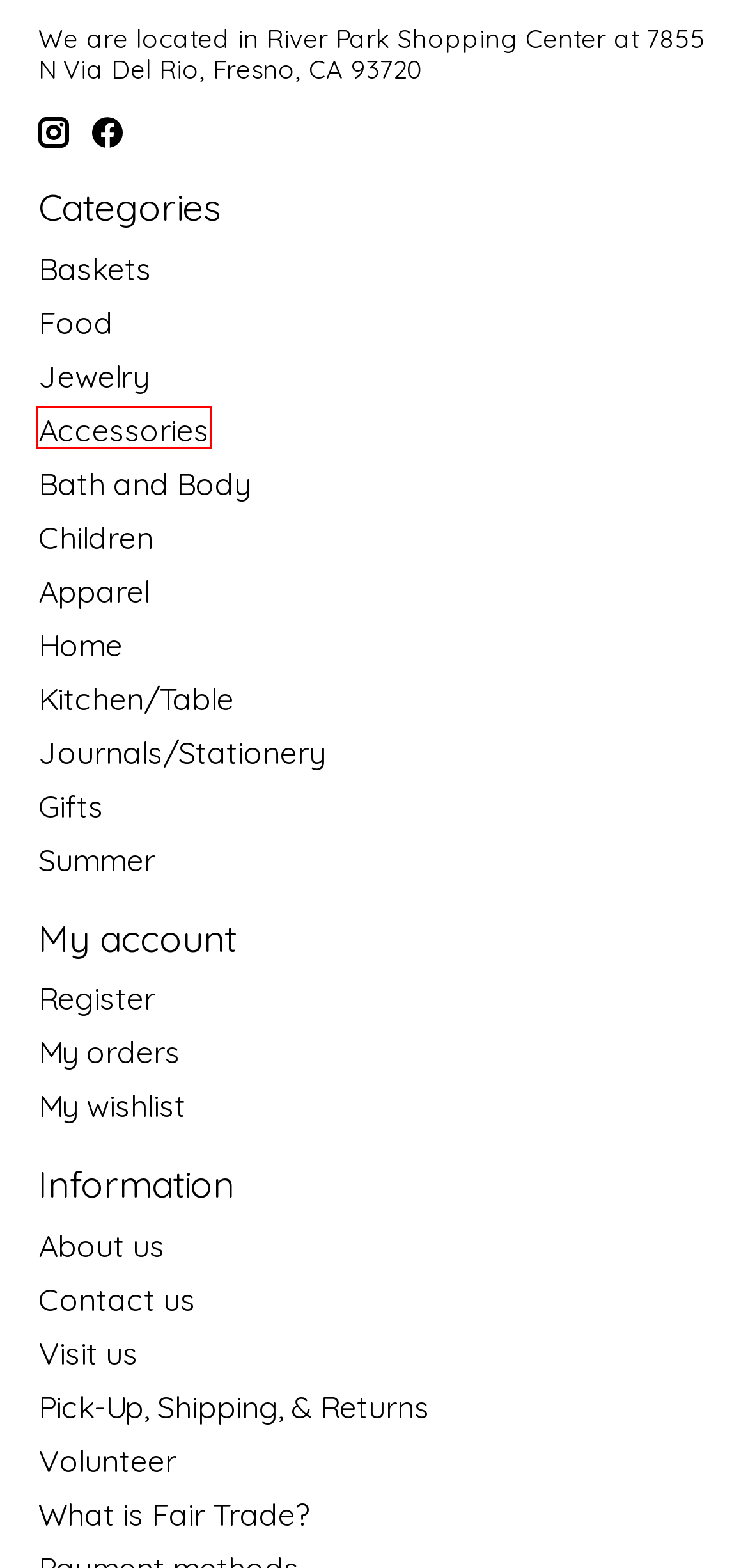Assess the screenshot of a webpage with a red bounding box and determine which webpage description most accurately matches the new page after clicking the element within the red box. Here are the options:
A. Baskets - Tagua Fair Trade
B. Home - Tagua Fair Trade
C. Visit us - Tagua Fair Trade
D. Jewelry - Tagua Fair Trade
E. Volunteer - Tagua Fair Trade
F. Accessories - Tagua Fair Trade
G. About us - Tagua Fair Trade
H. Journals/Stationery - Tagua Fair Trade

F